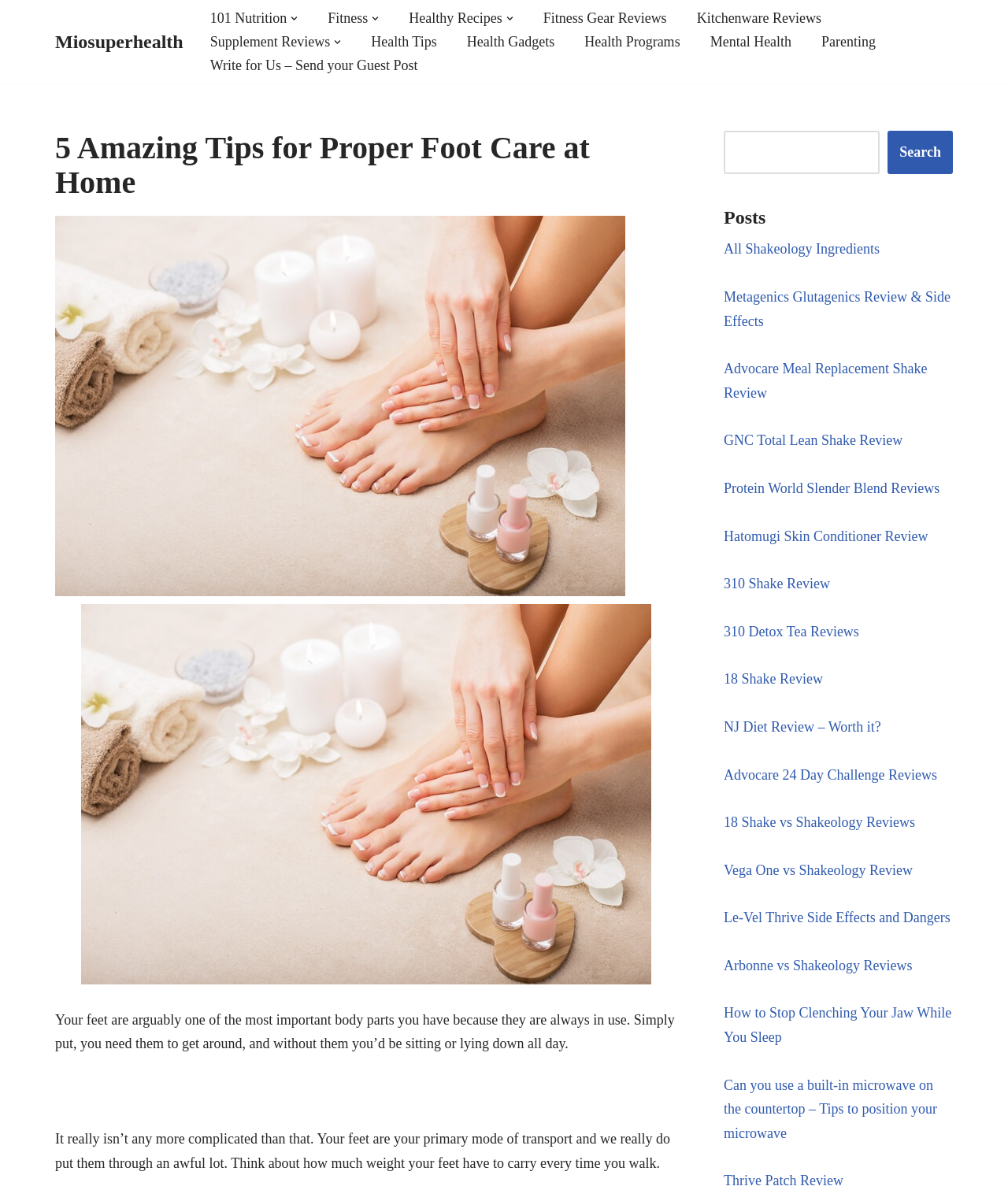Can you extract the headline from the webpage for me?

5 Amazing Tips for Proper Foot Care at Home